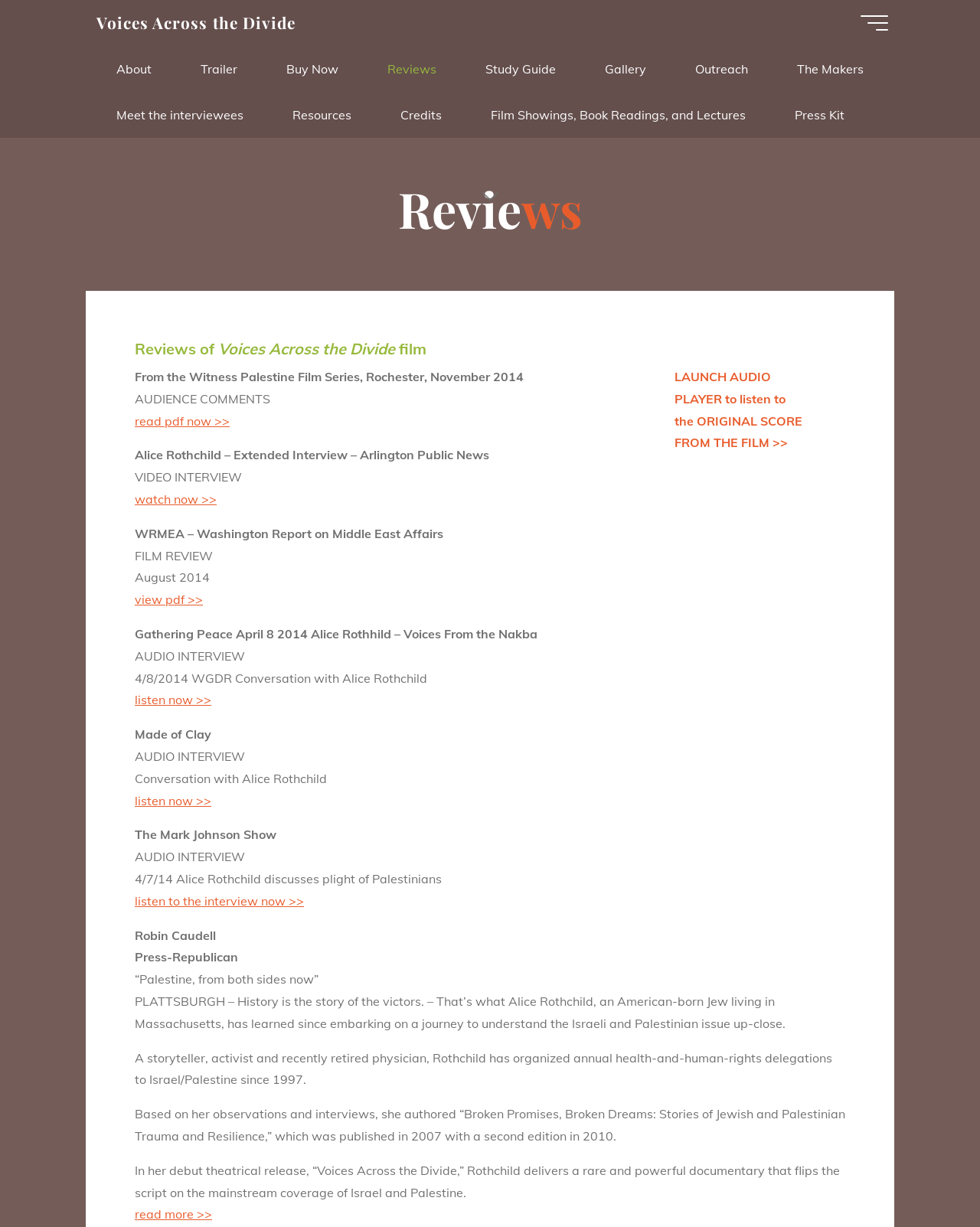What is the name of the author of the book 'Broken Promises, Broken Dreams: Stories of Jewish and Palestinian Trauma and Resilience'?
Use the screenshot to answer the question with a single word or phrase.

Alice Rothchild